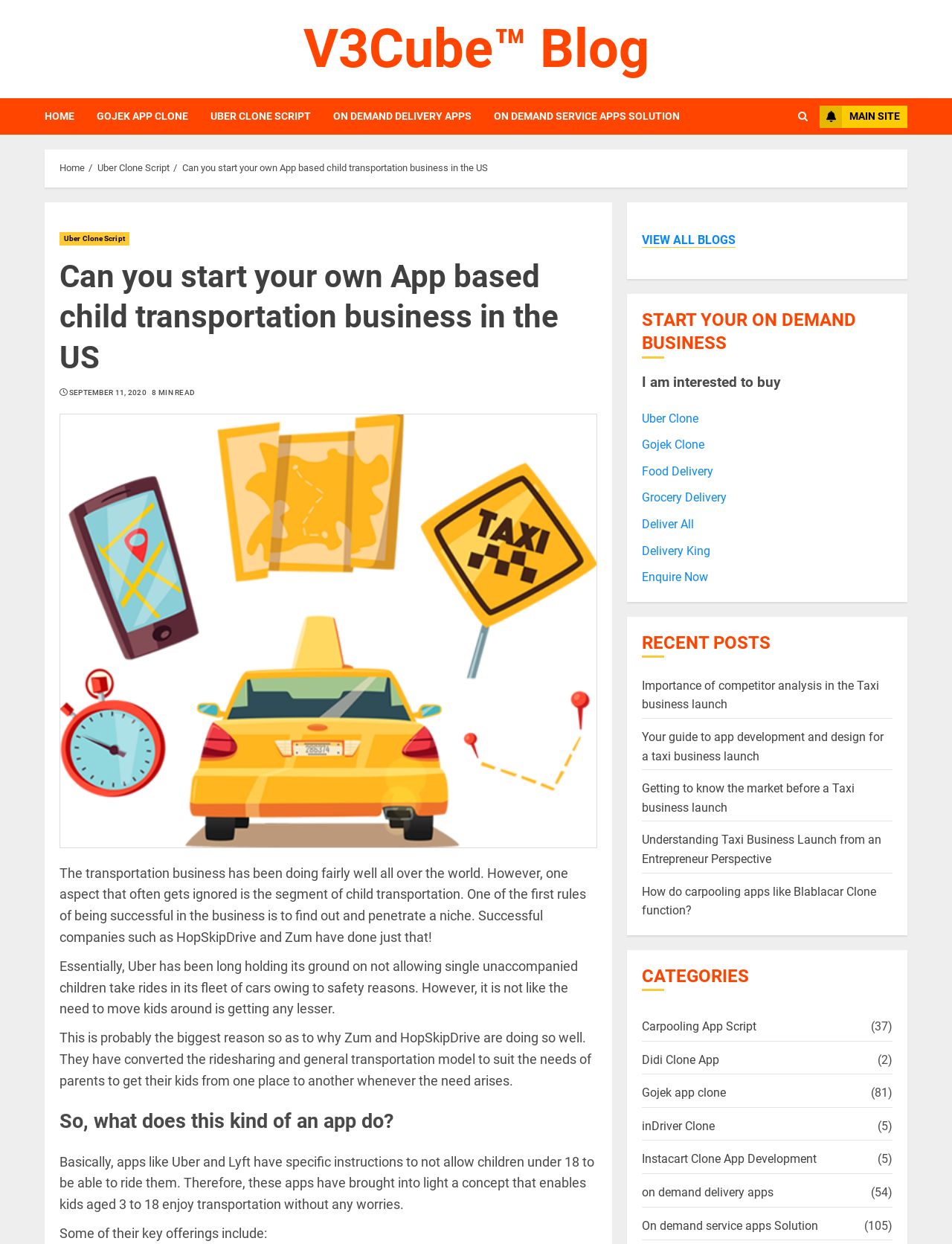Answer the question briefly using a single word or phrase: 
What is the main topic of this webpage?

Child transportation business